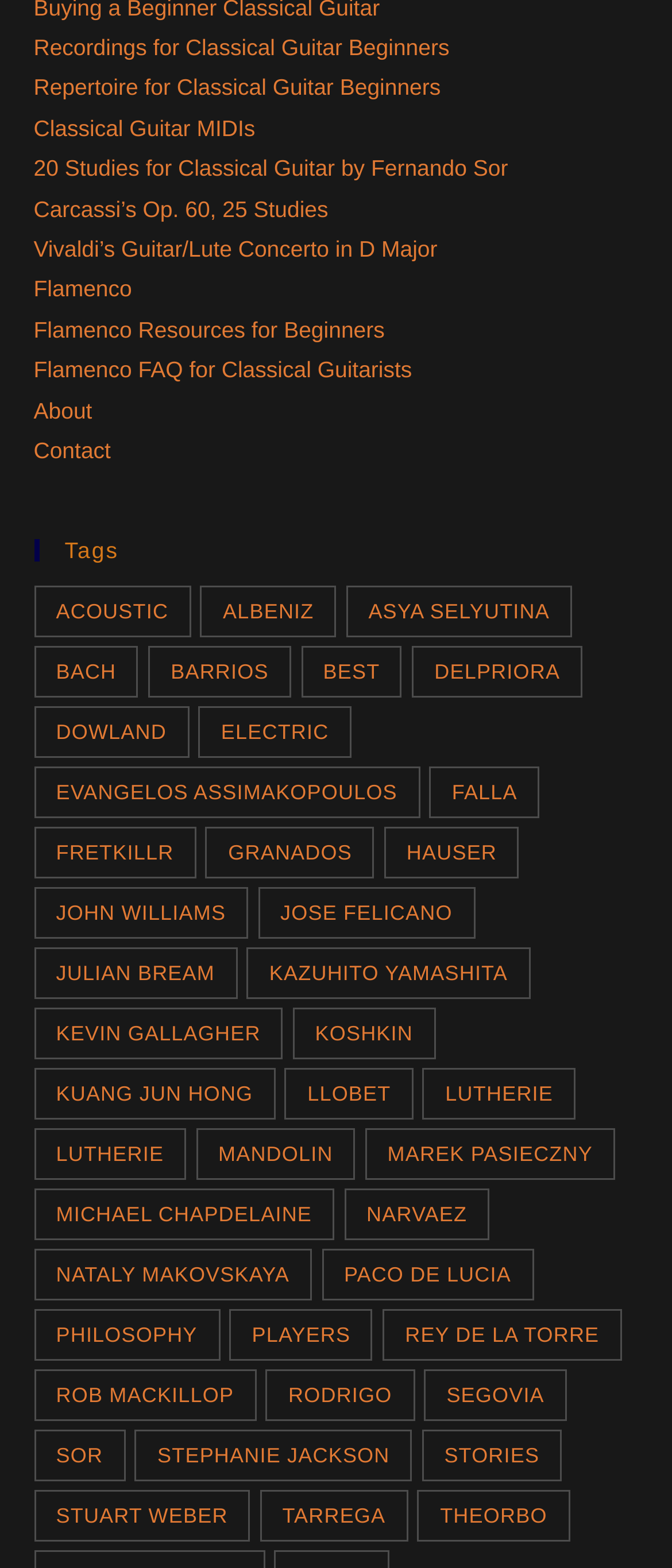Identify the bounding box coordinates for the element that needs to be clicked to fulfill this instruction: "Click the 'Show More' button". Provide the coordinates in the format of four float numbers between 0 and 1: [left, top, right, bottom].

None